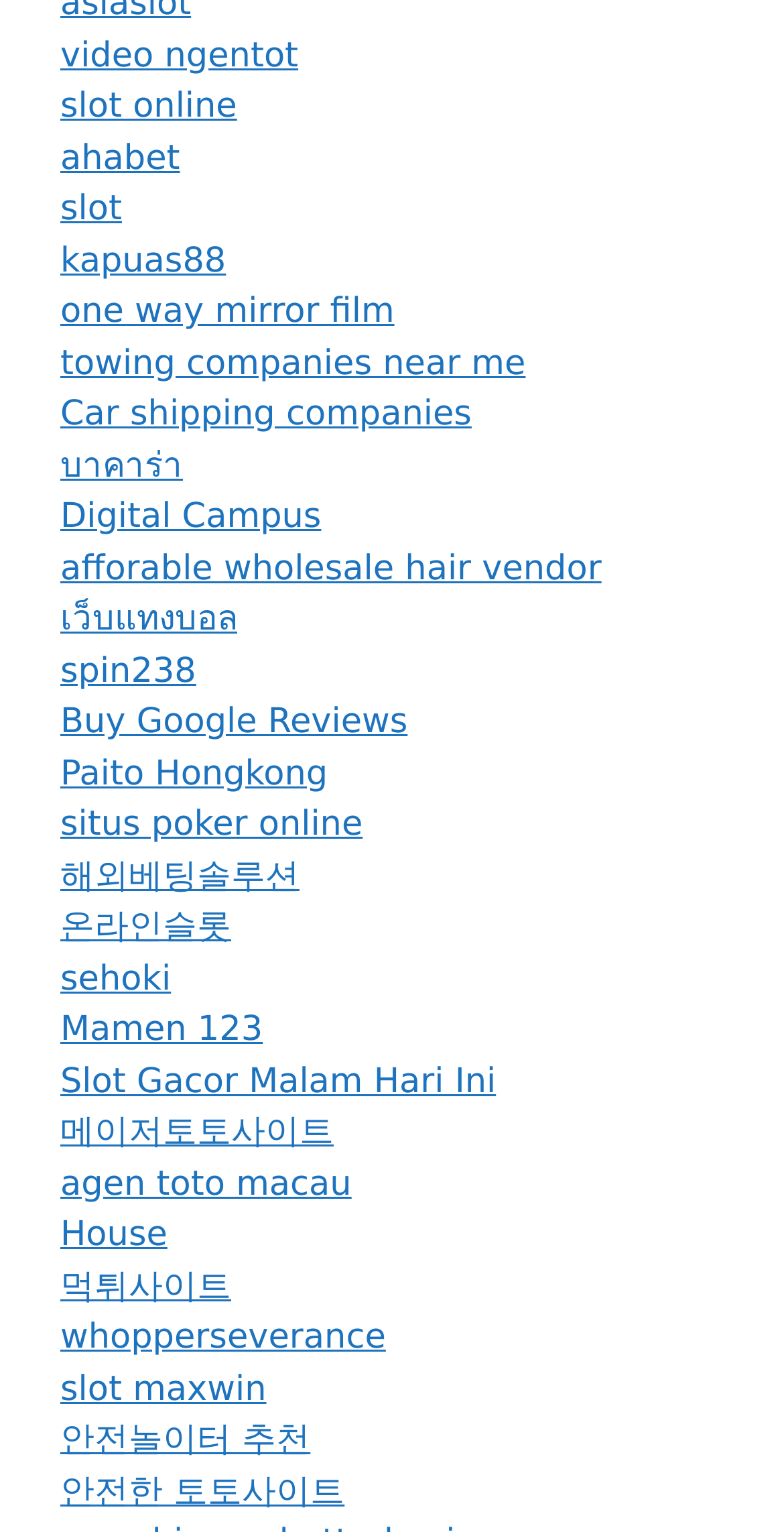What is the last link on the webpage?
Using the image, give a concise answer in the form of a single word or short phrase.

안전한 토토사이트